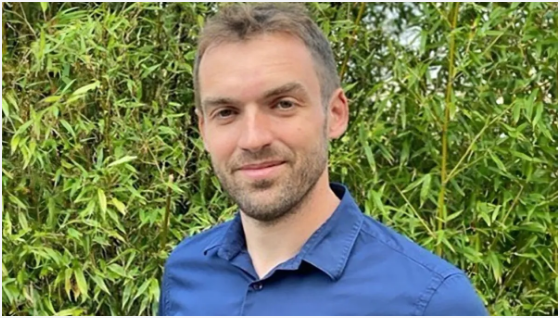Explain in detail what you see in the image.

The image features a man standing against a backdrop of lush green bamboo. He appears to be in a casual setting, dressed in a blue button-up shirt with the top button undone, conveying a relaxed and approachable demeanor. His light brown hair is slightly tousled, and he sports a subtle beard. The soft natural light highlights his facial features, including a slight smile, suggesting friendliness and confidence. This image might be associated with an article focused on technology trends or financial strategies, reflecting the themes of connectivity and modern solutions evident in related content on the webpage.